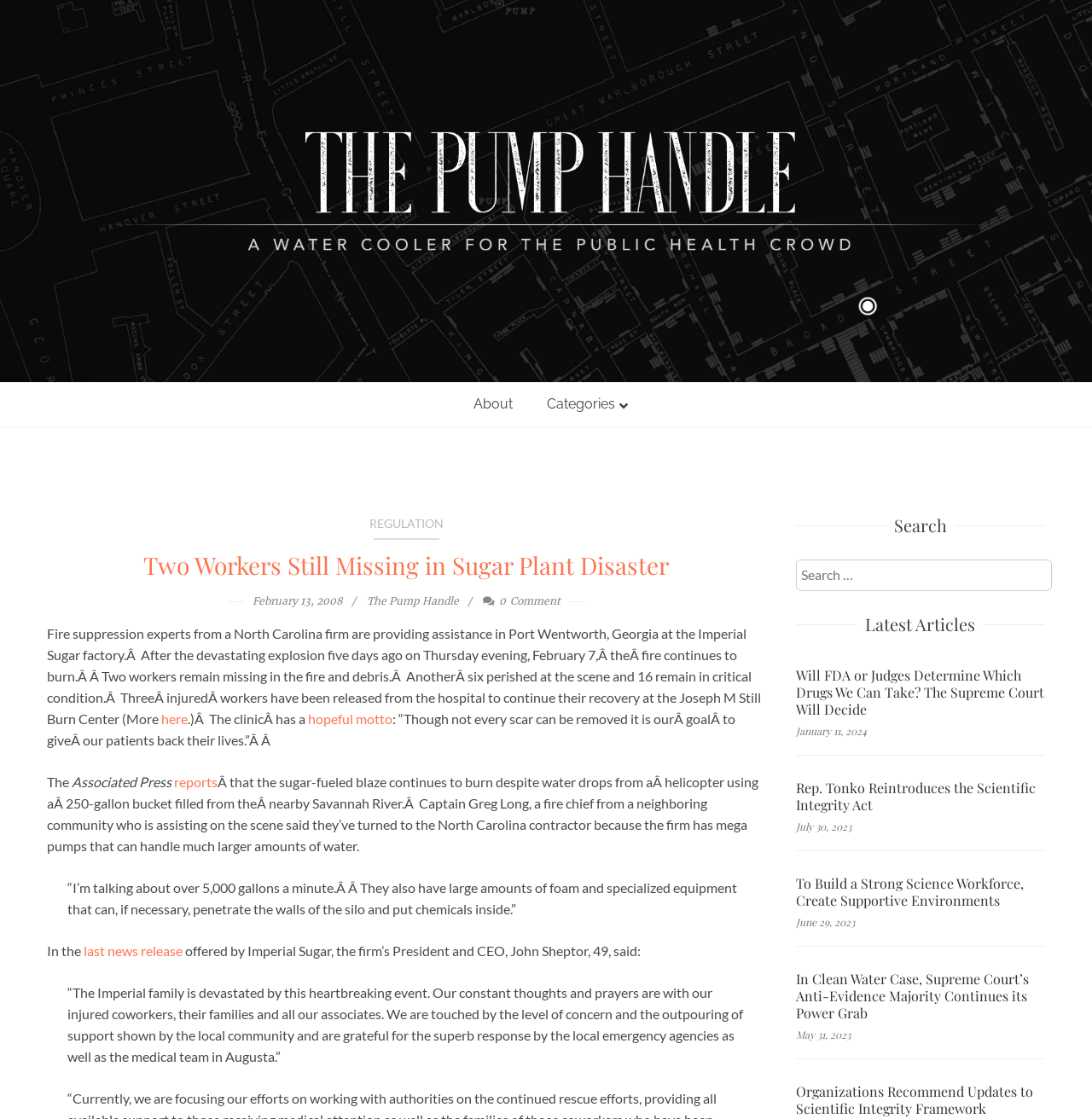What is the name of the river from which water is being taken to fight the fire?
Answer the question with a detailed explanation, including all necessary information.

The article mentions that water is being taken from the nearby Savannah River to fight the sugar-fueled blaze at the Imperial Sugar factory.